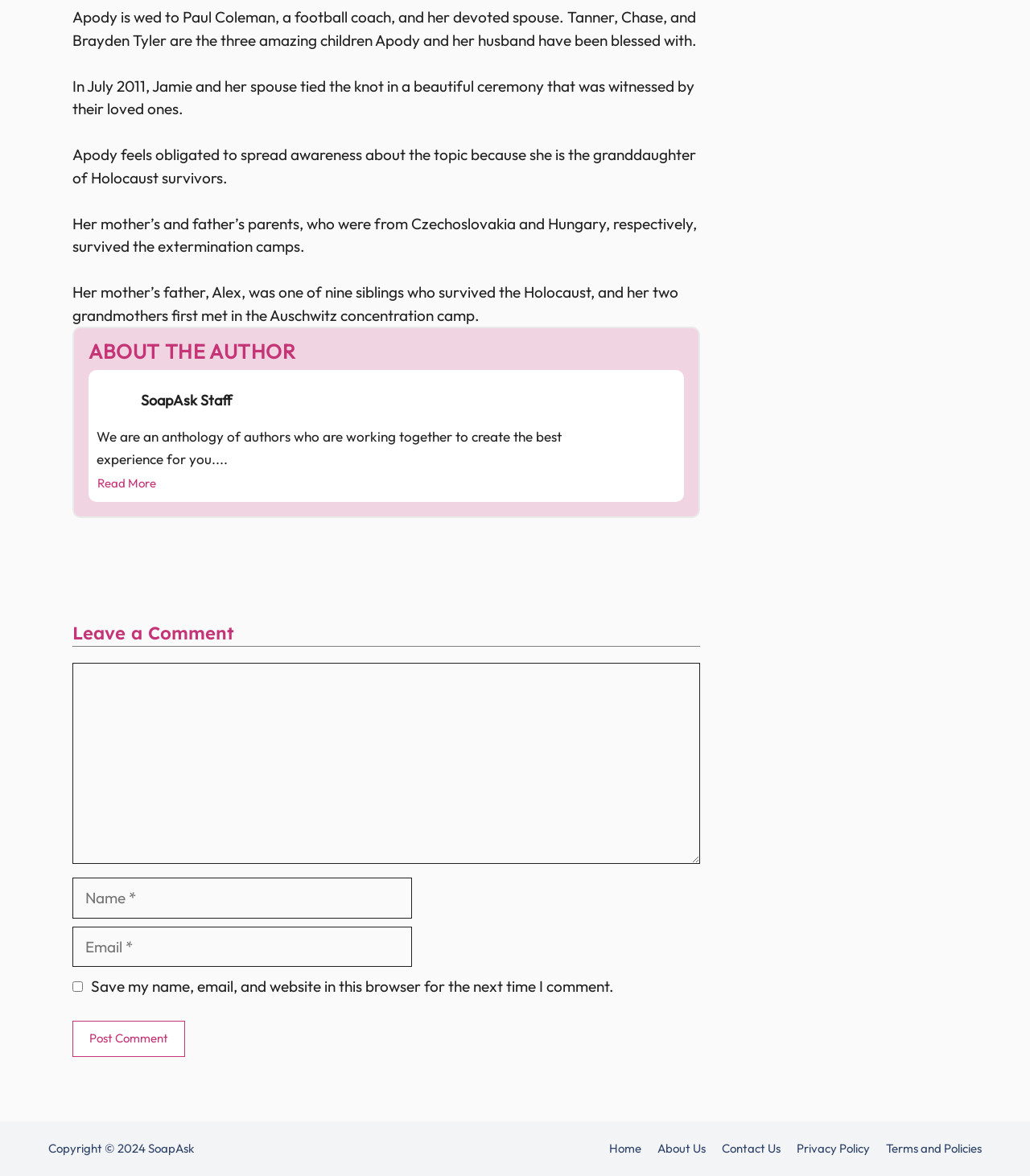Please pinpoint the bounding box coordinates for the region I should click to adhere to this instruction: "Go to home page".

[0.591, 0.97, 0.623, 0.983]